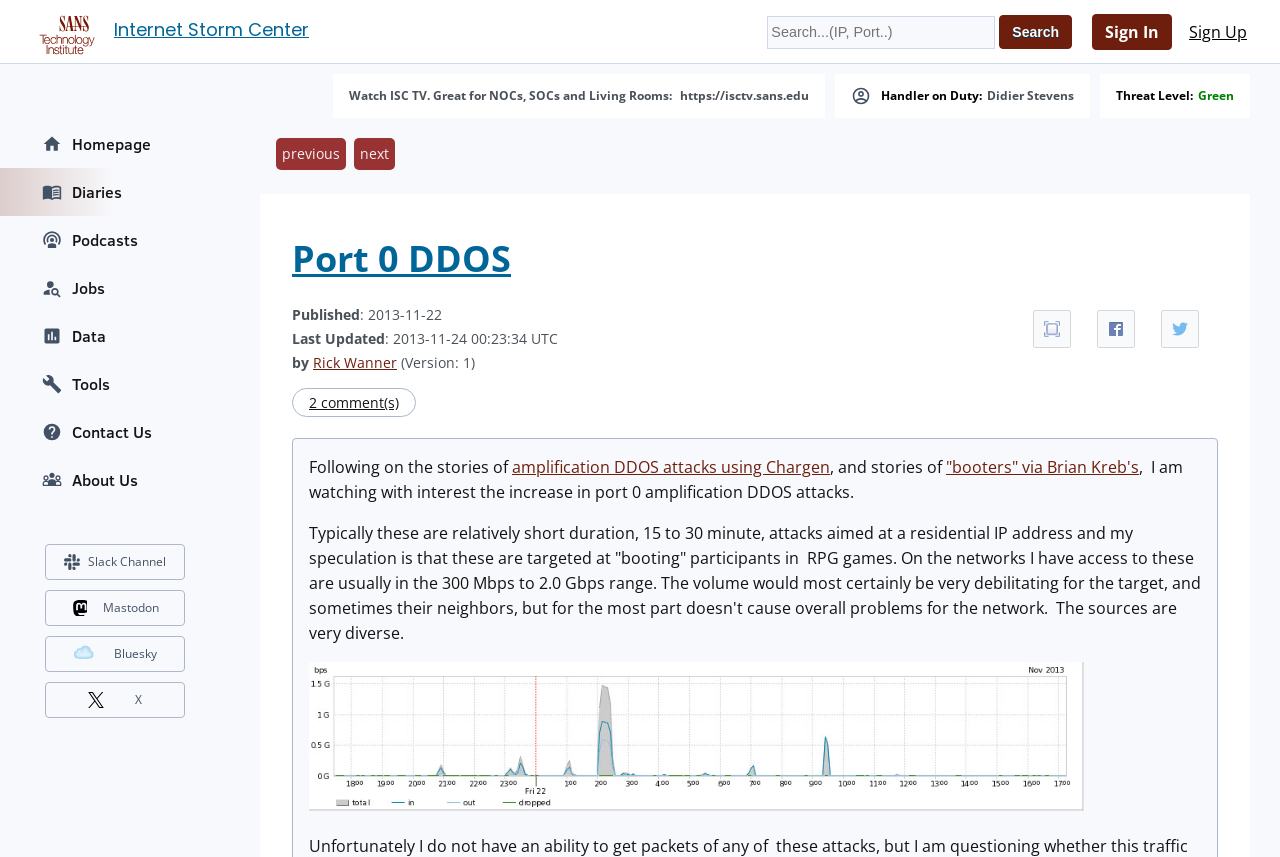Offer an in-depth caption of the entire webpage.

The webpage is titled "Port 0 DDOS" and is part of the "SANS Internet Storm Center" website. At the top, there is a heading "Internet Storm Center" with a link and an image next to it. Below this, there is a search bar with a "Search" button and links to "Sign In" and "Sign Up" on the right side.

On the left side, there is a menu with links to "Homepage", "Diaries", "Podcasts", "Jobs", "Data", "Tools", "Contact Us", and "About Us", each accompanied by a small image.

In the main content area, there is a section promoting "ISC TV" with a link and an image. Below this, there is a section with information about the "Handler on Duty" and the current "Threat Level", which is "Green".

The main article is titled "Port 0 DDOS" and has a heading with a link. The article is written by "Rick Wanner" and was published on November 22, 2013, with an update on November 24, 2013. The article discusses the increase in port 0 amplification DDOS attacks, which are typically short-duration attacks aimed at residential IP addresses, and speculates that these attacks are targeted at participants in RPG games.

There are also links to share the article on Facebook and Twitter, as well as a link to view the article in full screen. At the bottom of the article, there is a link to 2 comments.

On the right side, there are links to "Slack Channel", "Mastodon", "Bluesky", and "X", each accompanied by a small image.